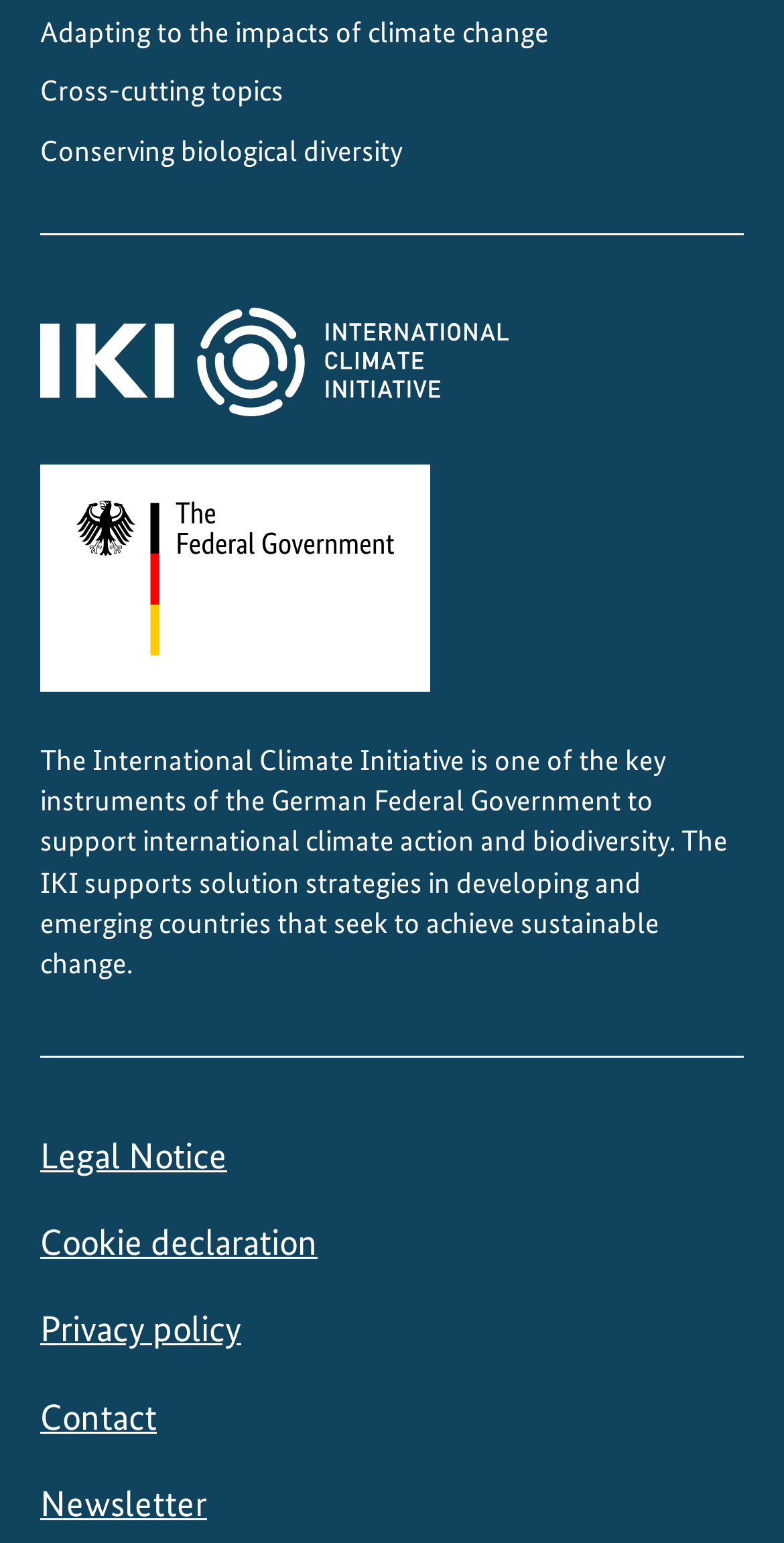Using the information in the image, give a comprehensive answer to the question: 
What is the logo of the Federal Ministry for Economic Affairs and Climate Action?

The logo of the Federal Ministry for Economic Affairs and Climate Action is located at the top of the webpage, and it says 'Logo Federal Ministry for Economic Affairs and Climate Action (BMWi) links to BMWi website'.